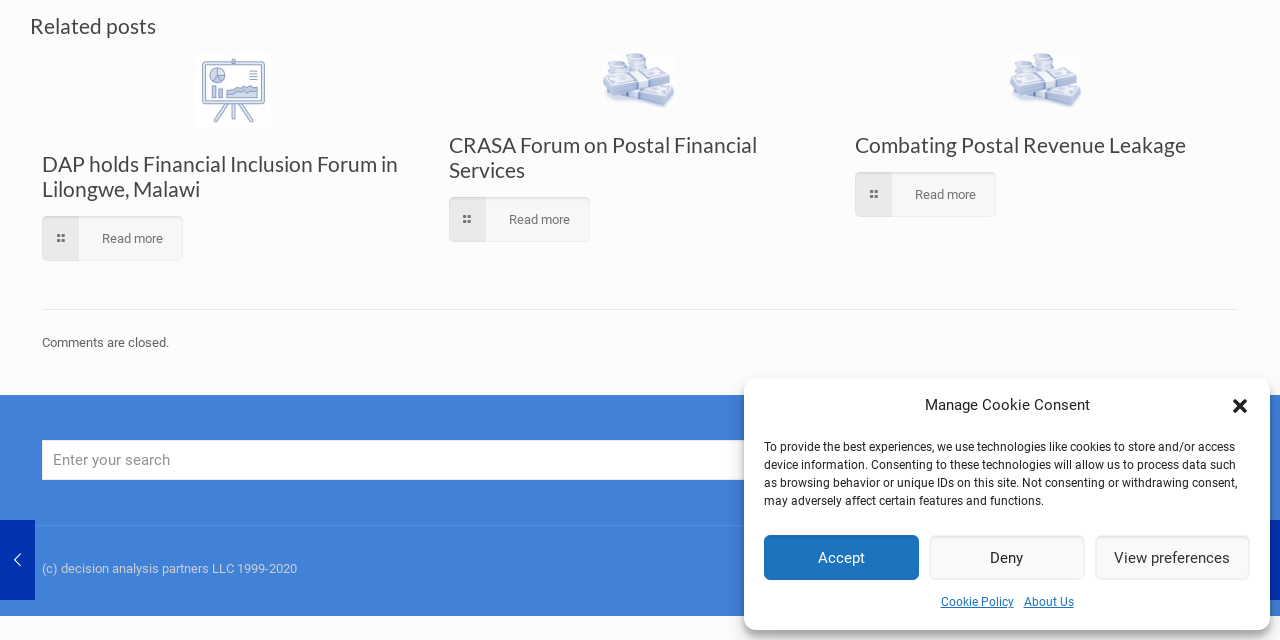Identify the bounding box coordinates for the UI element described by the following text: "Combating Postal Revenue Leakage". Provide the coordinates as four float numbers between 0 and 1, in the format [left, top, right, bottom].

[0.668, 0.206, 0.927, 0.245]